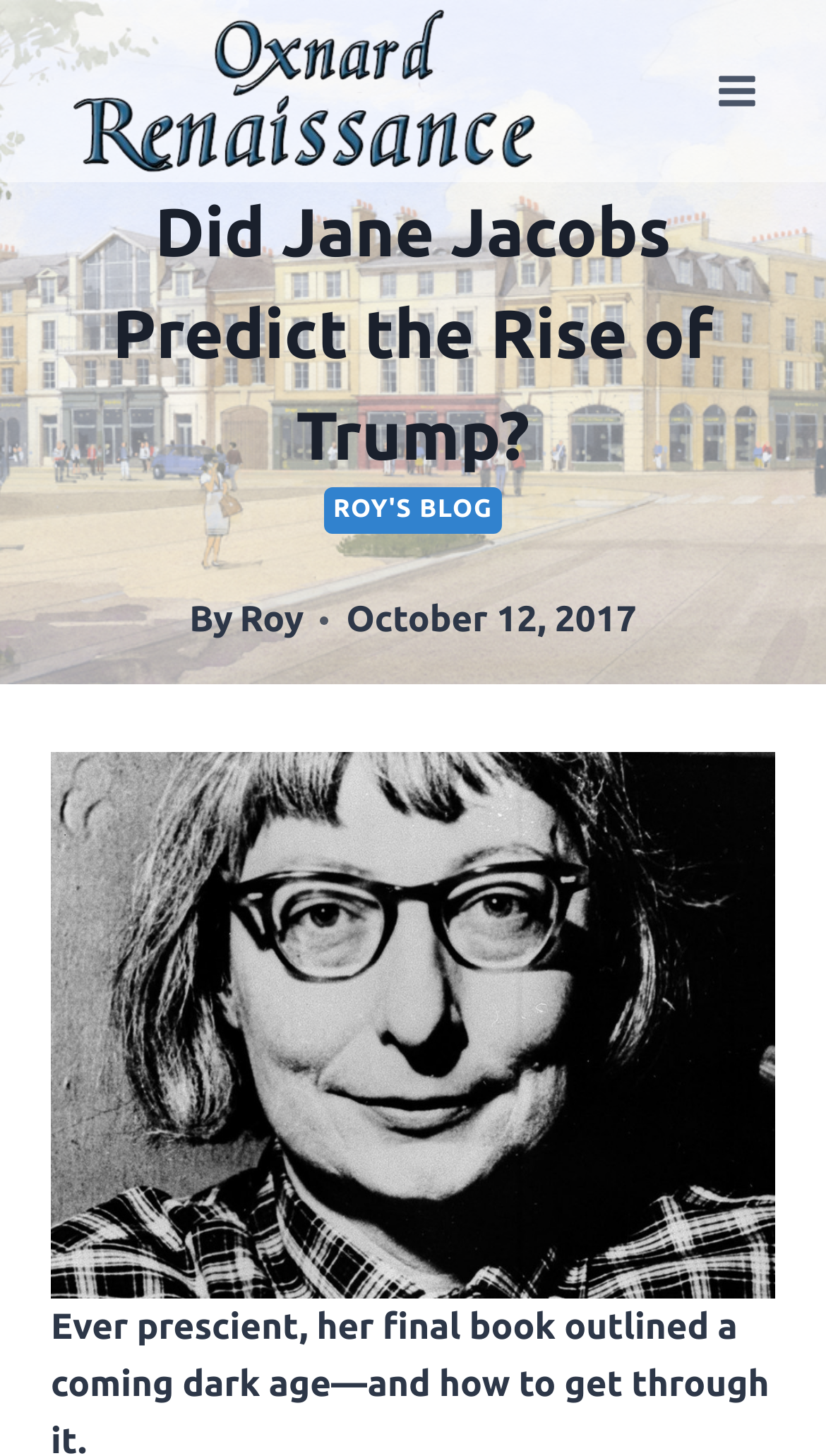What is the topic of the blog post?
Using the image, provide a concise answer in one word or a short phrase.

Jane Jacobs and Trump